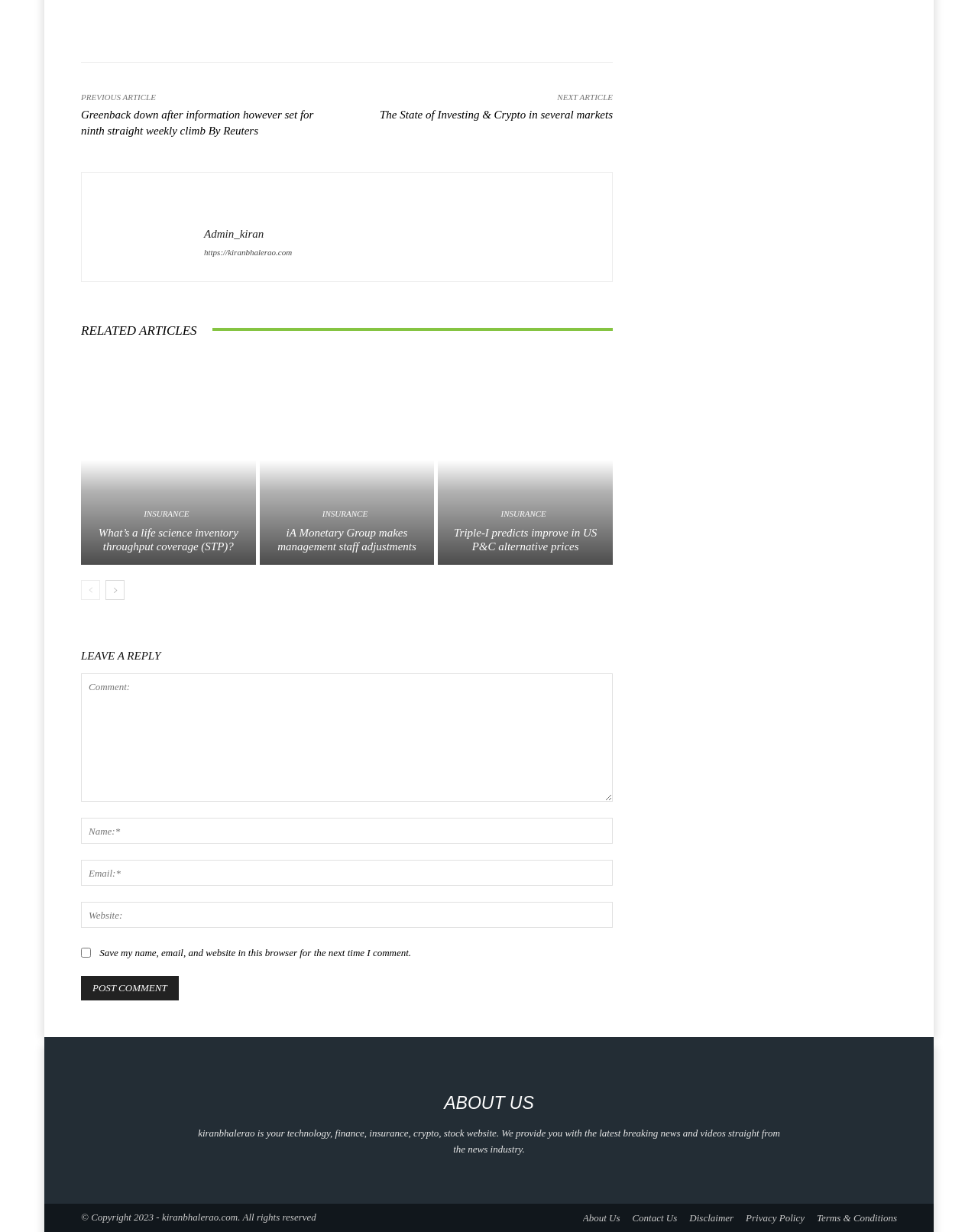Please pinpoint the bounding box coordinates for the region I should click to adhere to this instruction: "Post a comment".

[0.083, 0.792, 0.183, 0.812]